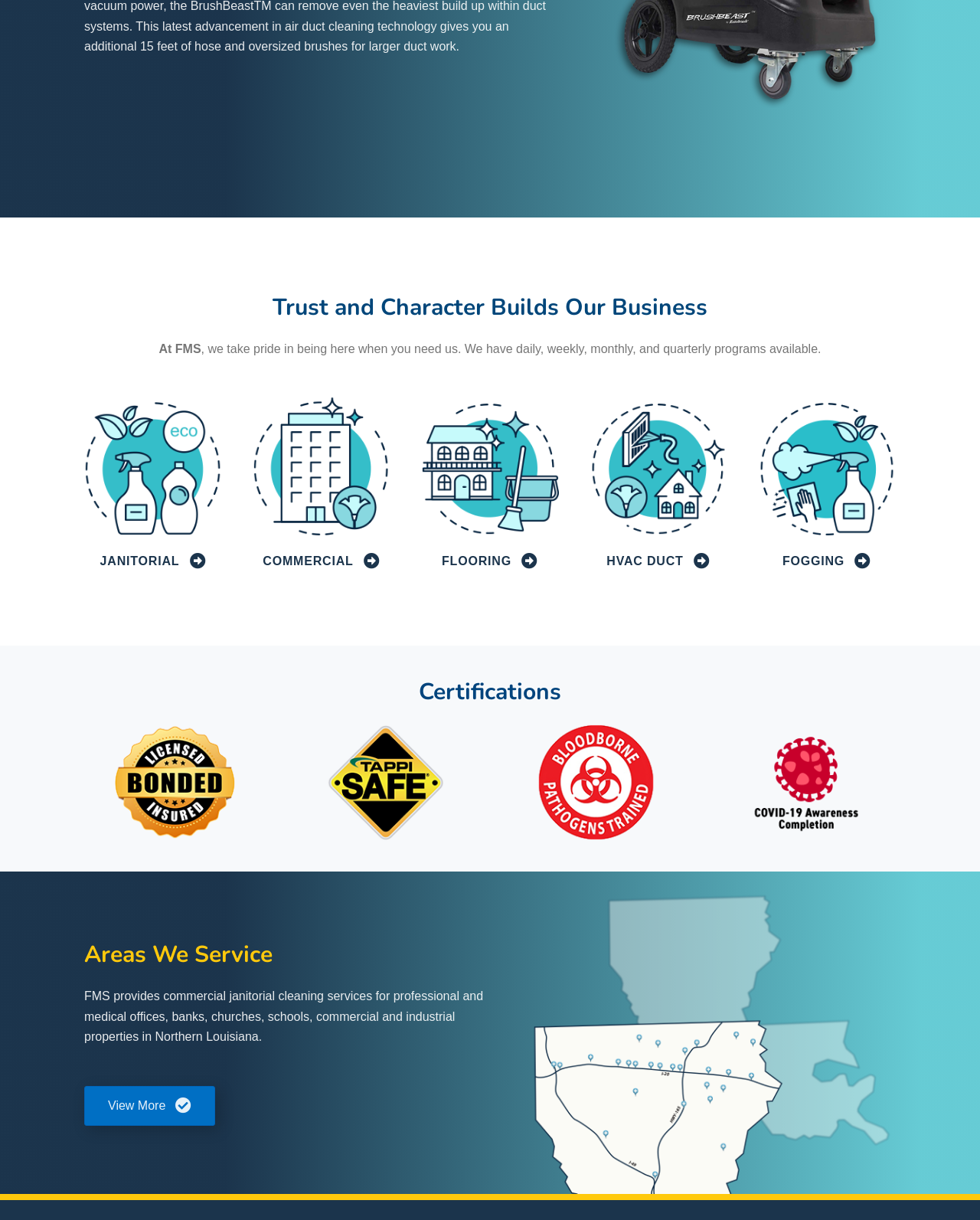What is the region served by FMS?
Answer the question with a thorough and detailed explanation.

The region served by FMS is Northern Louisiana, which is mentioned in the 'Areas We Service' section of the webpage. It specifically states that FMS provides commercial janitorial cleaning services for various types of properties in Northern Louisiana.